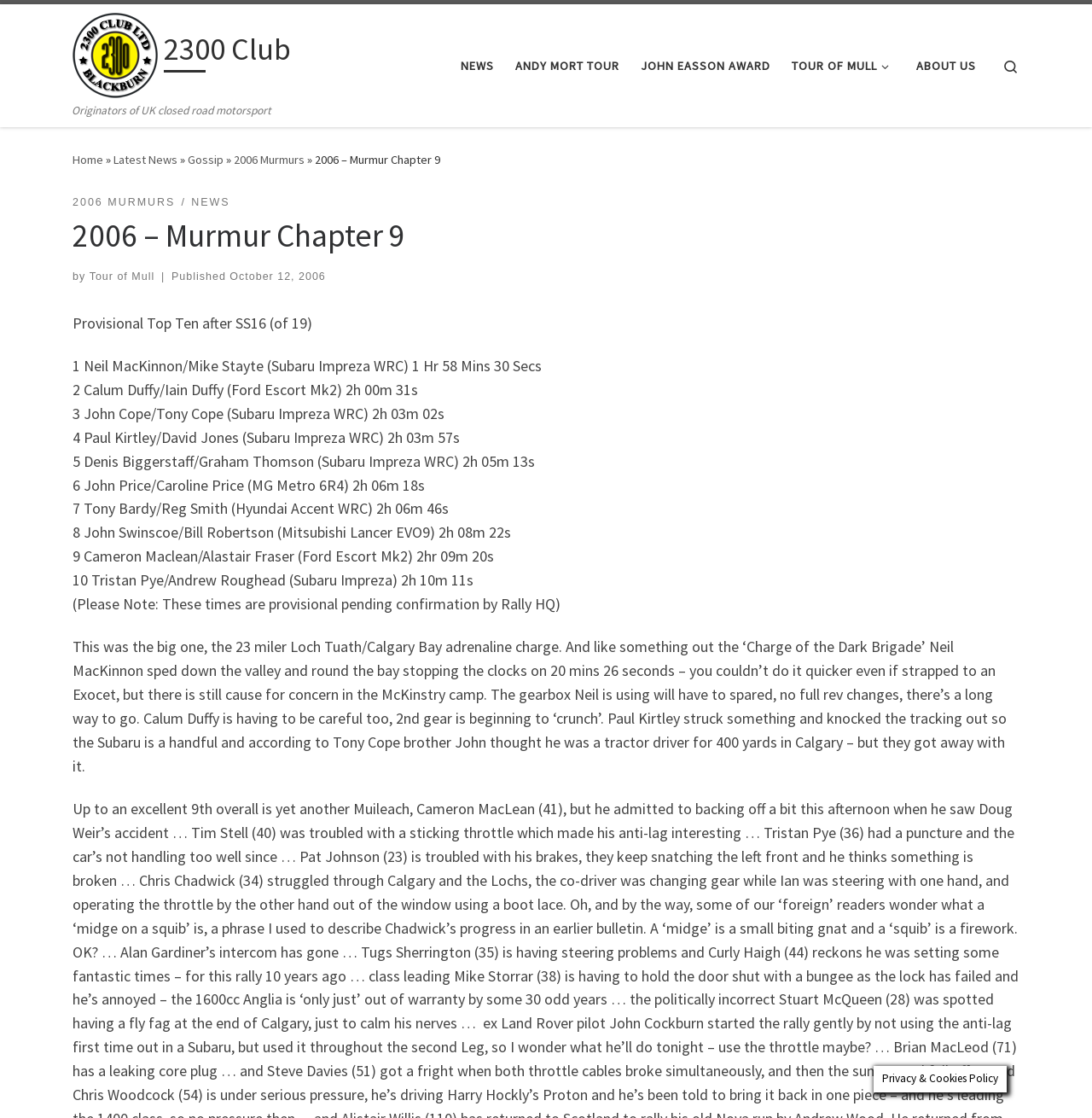Identify the bounding box coordinates for the element you need to click to achieve the following task: "Go to NEWS page". Provide the bounding box coordinates as four float numbers between 0 and 1, in the form [left, top, right, bottom].

[0.417, 0.043, 0.457, 0.075]